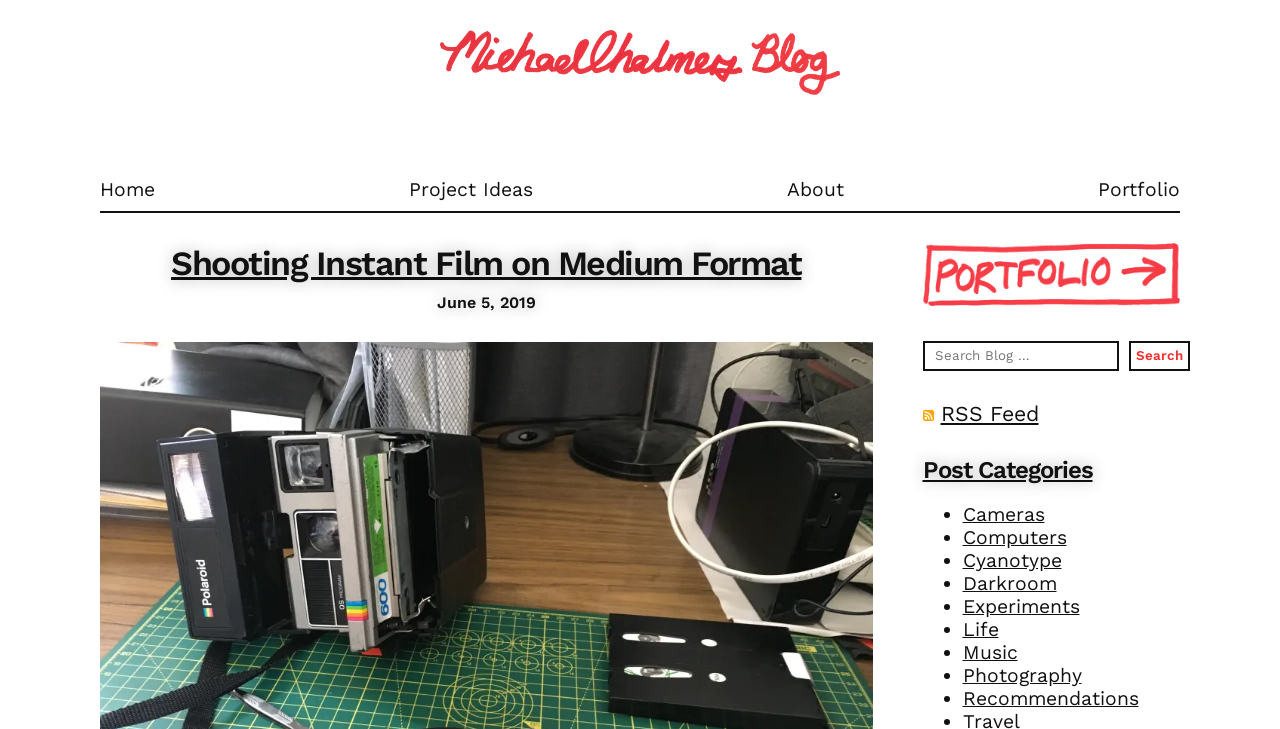Highlight the bounding box coordinates of the element that should be clicked to carry out the following instruction: "Search for something". The coordinates must be given as four float numbers ranging from 0 to 1, i.e., [left, top, right, bottom].

[0.721, 0.467, 0.922, 0.508]